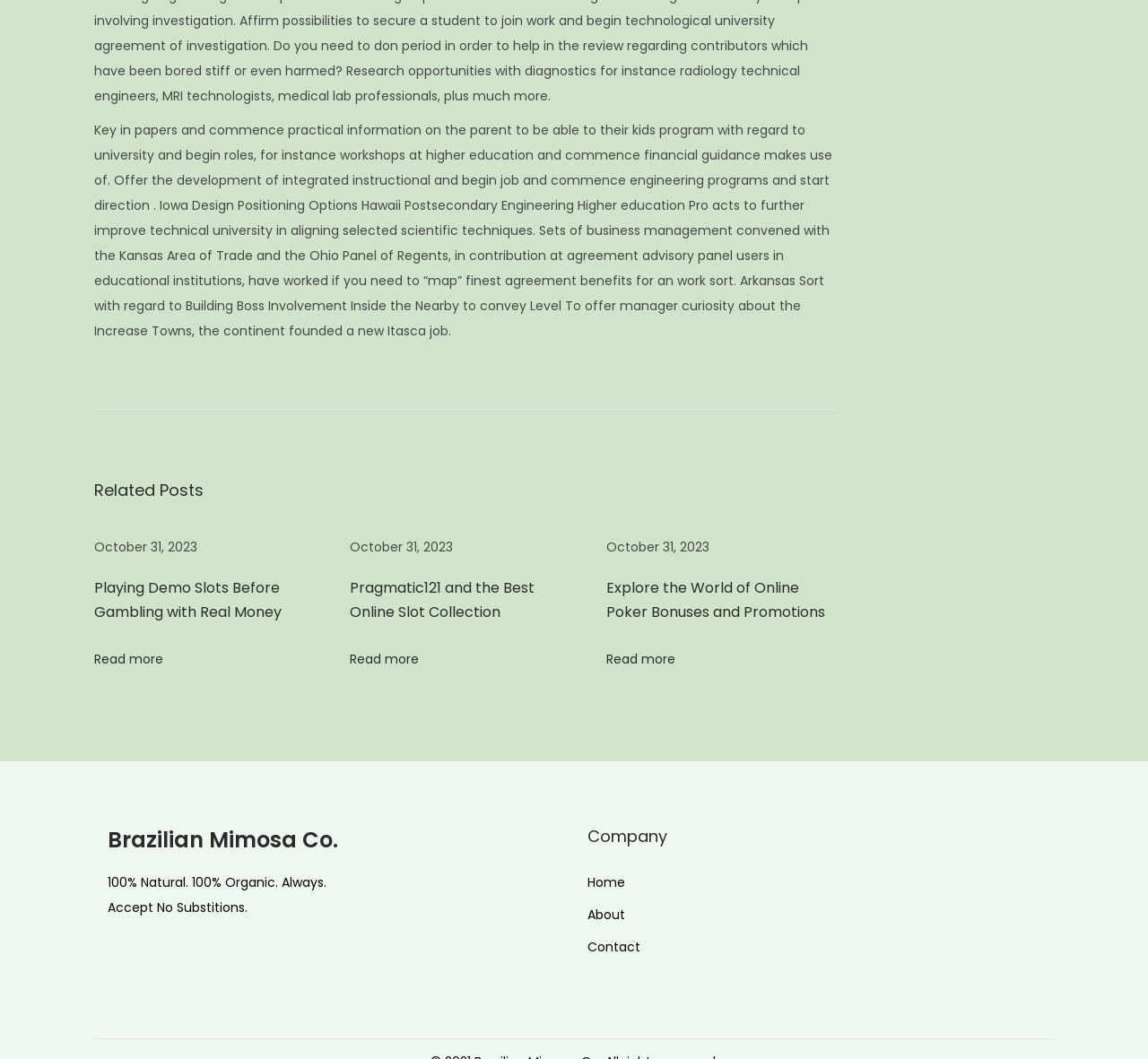Find the bounding box coordinates for the area you need to click to carry out the instruction: "Explore 'Explore the World of Online Poker Bonuses and Promotions'". The coordinates should be four float numbers between 0 and 1, indicated as [left, top, right, bottom].

[0.528, 0.545, 0.718, 0.588]